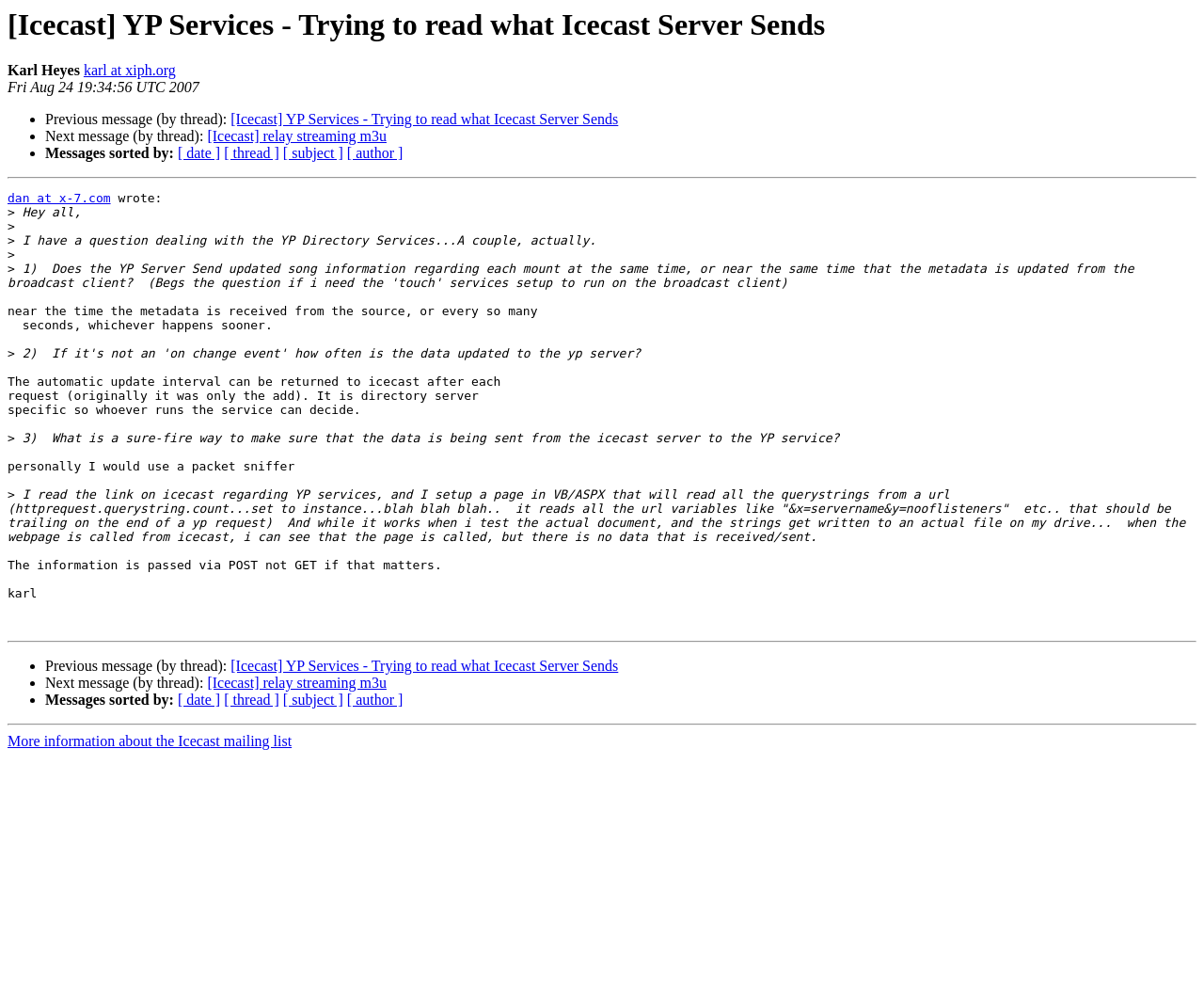Who is the author of the message?
Give a thorough and detailed response to the question.

The author of the message is mentioned at the beginning of the message body, where it says 'dan at x-7.com wrote:'.